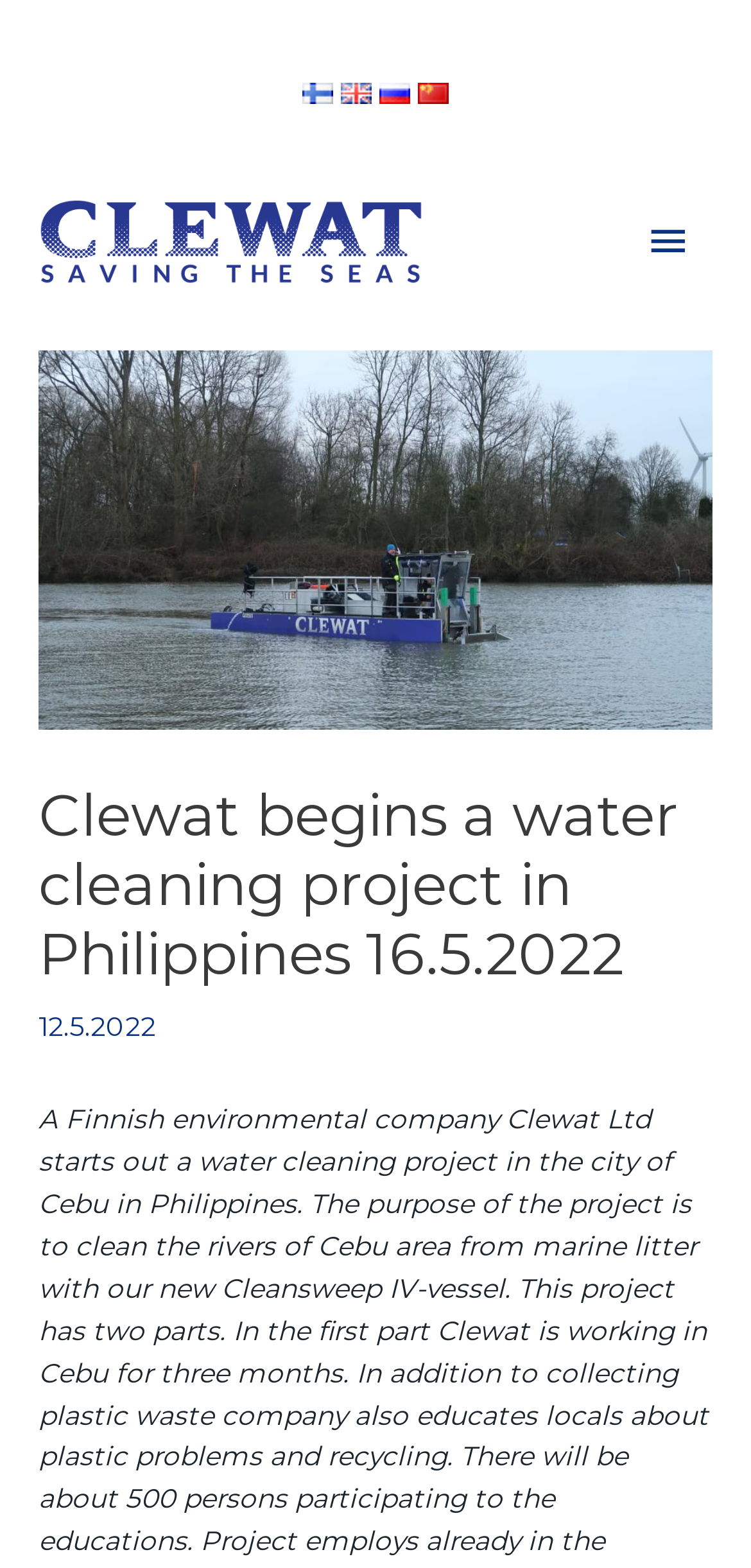Provide the bounding box coordinates of the HTML element this sentence describes: "alt="Russkii"". The bounding box coordinates consist of four float numbers between 0 and 1, i.e., [left, top, right, bottom].

[0.505, 0.048, 0.546, 0.068]